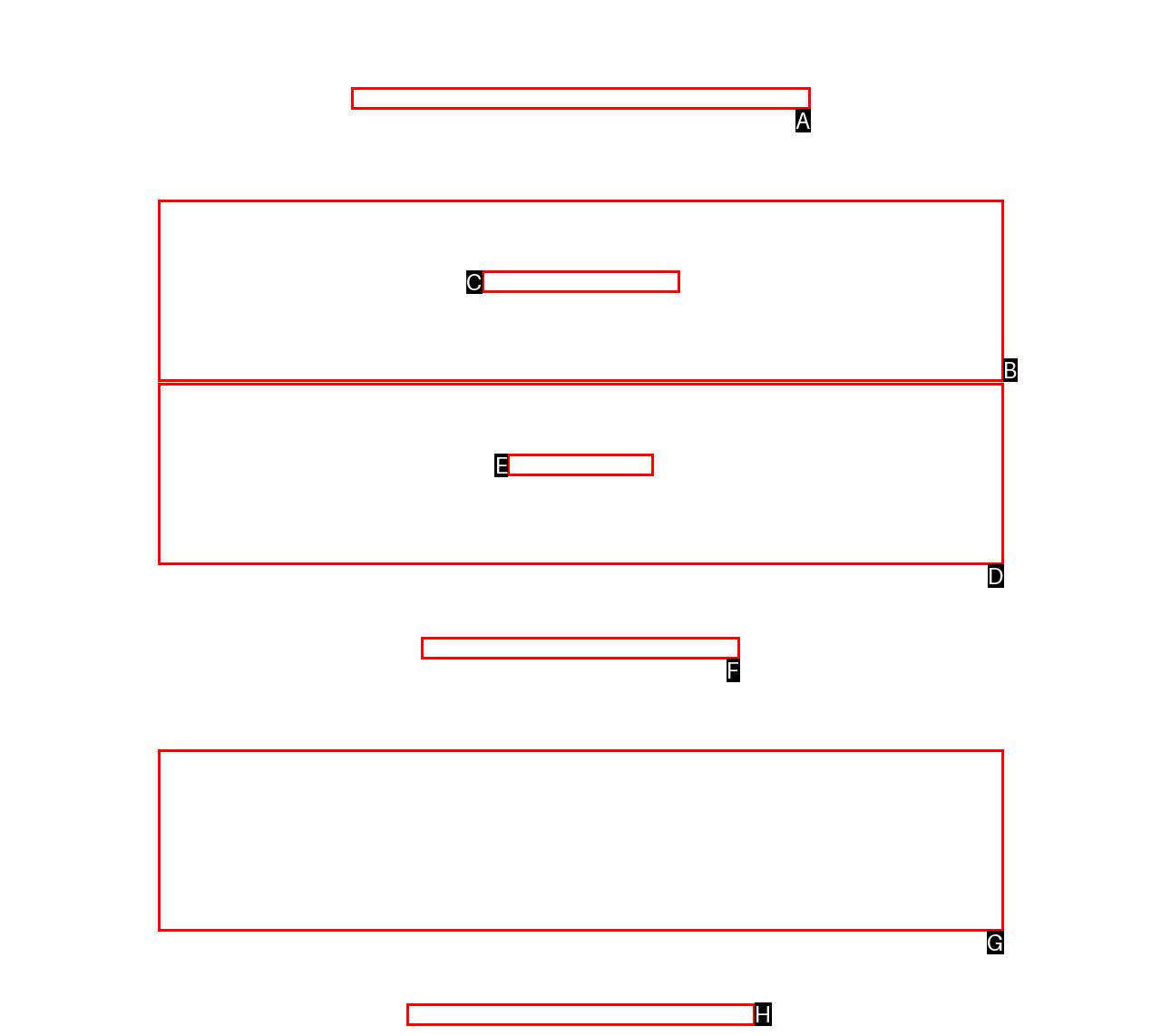Select the letter of the UI element you need to click to complete this task: learn about Treehouse Villas, Koh Yao, near Phuket.

F